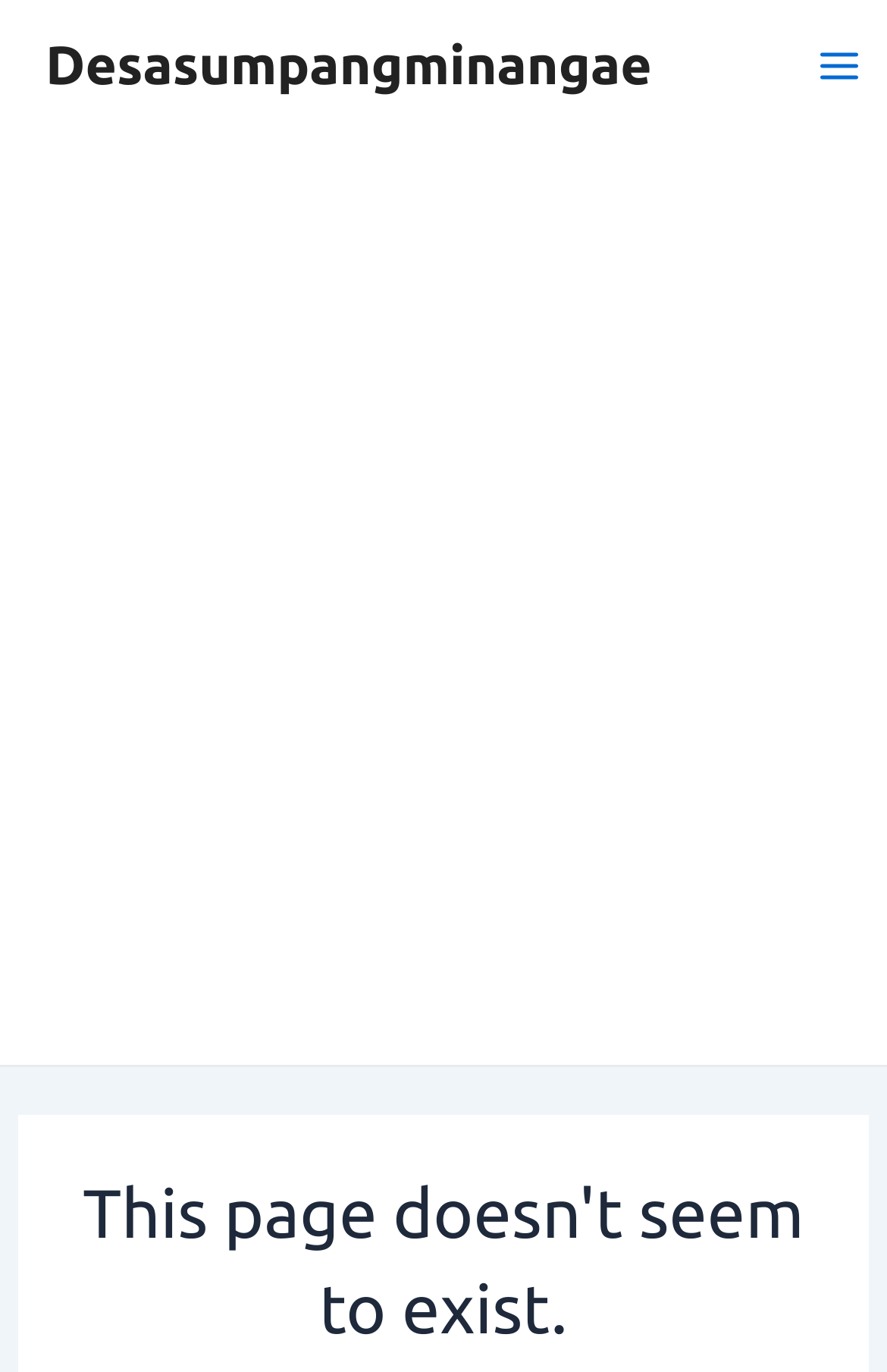What is the status of the page?
Give a detailed response to the question by analyzing the screenshot.

The webpage has a heading that says 'This page doesn't seem to exist.' which indicates that the page is not found.